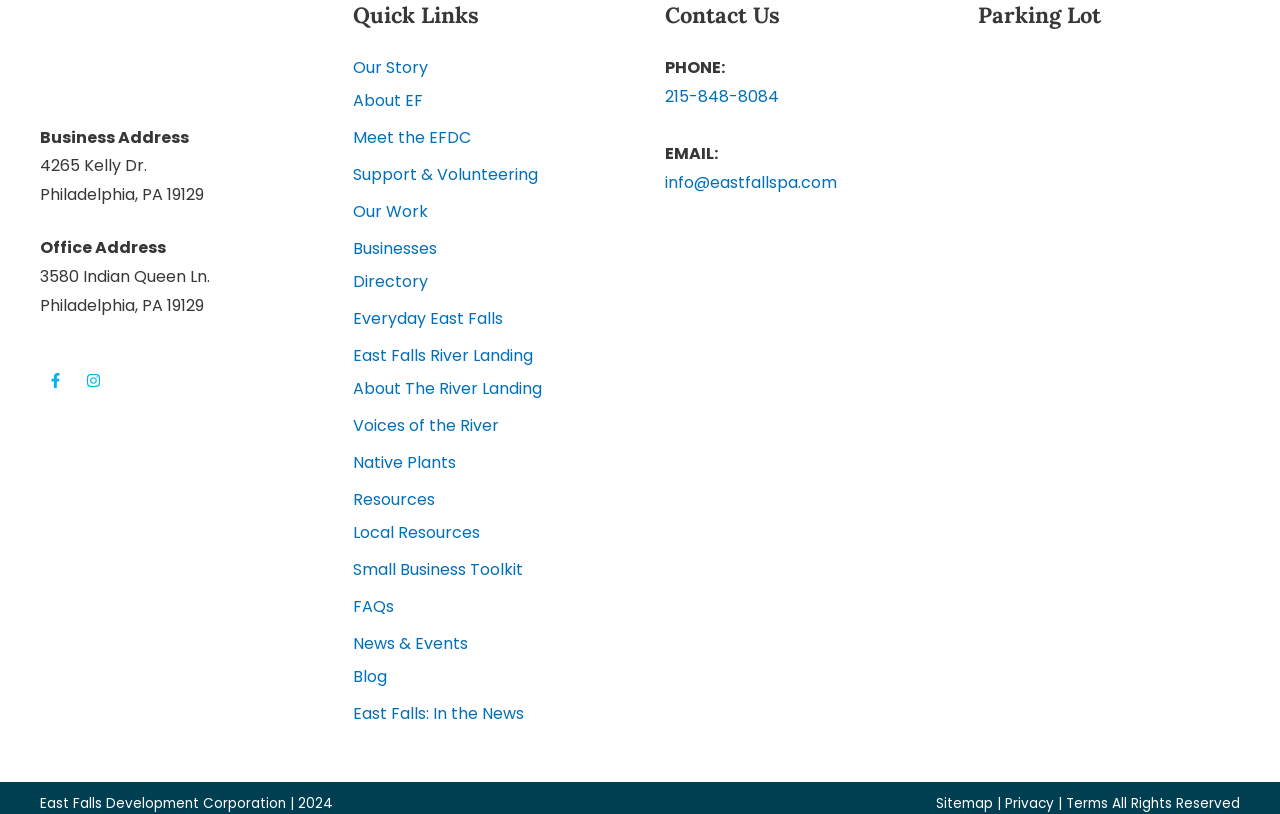Can you provide the bounding box coordinates for the element that should be clicked to implement the instruction: "Copy a link to this post to clipboard"?

None